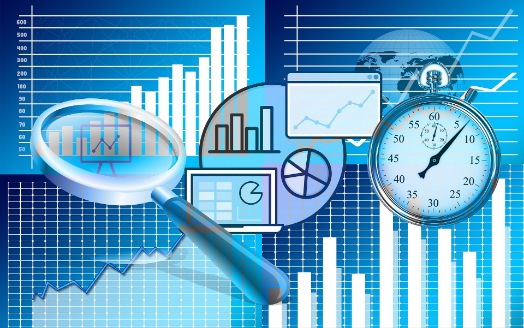Generate an elaborate caption that includes all aspects of the image.

The image visually represents the concept of data analysis and instructional design, aligning with educational frameworks like ADDIE. In the center, a magnifying glass hovers over a bar graph, symbolizing the examination and scrutiny of data. Surrounding this central motif are various graphical elements: a digital device displaying a line chart and pie chart, representing online course metrics and analytics; a stopwatch, indicating the importance of time management; and multiple upward-trending graphs, which convey growth and progress. The blue background with grid patterns reinforces a modern, technological feel, suggesting a foundation in structured approaches to curriculum design and effectiveness in online learning environments. This composition encapsulates the intersection of educational planning and data-driven strategies, essential for successful instructional design.